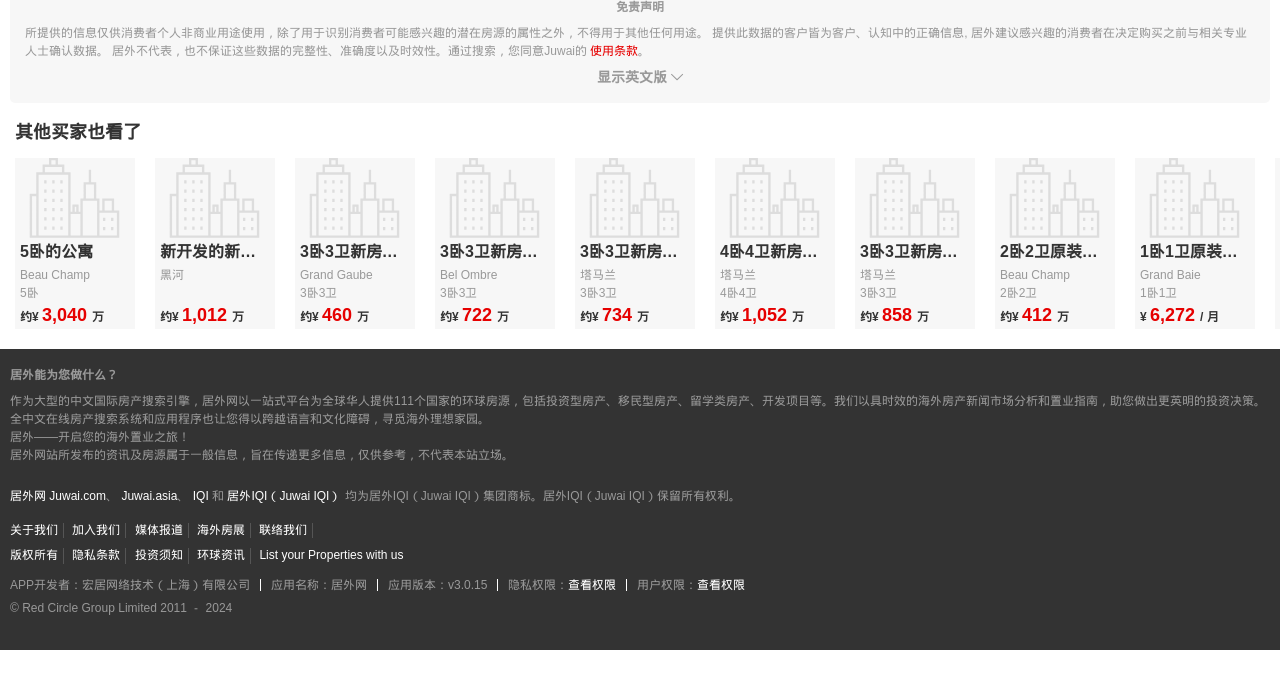Respond with a single word or phrase to the following question: What is the purpose of Juwai website?

Provide international property search